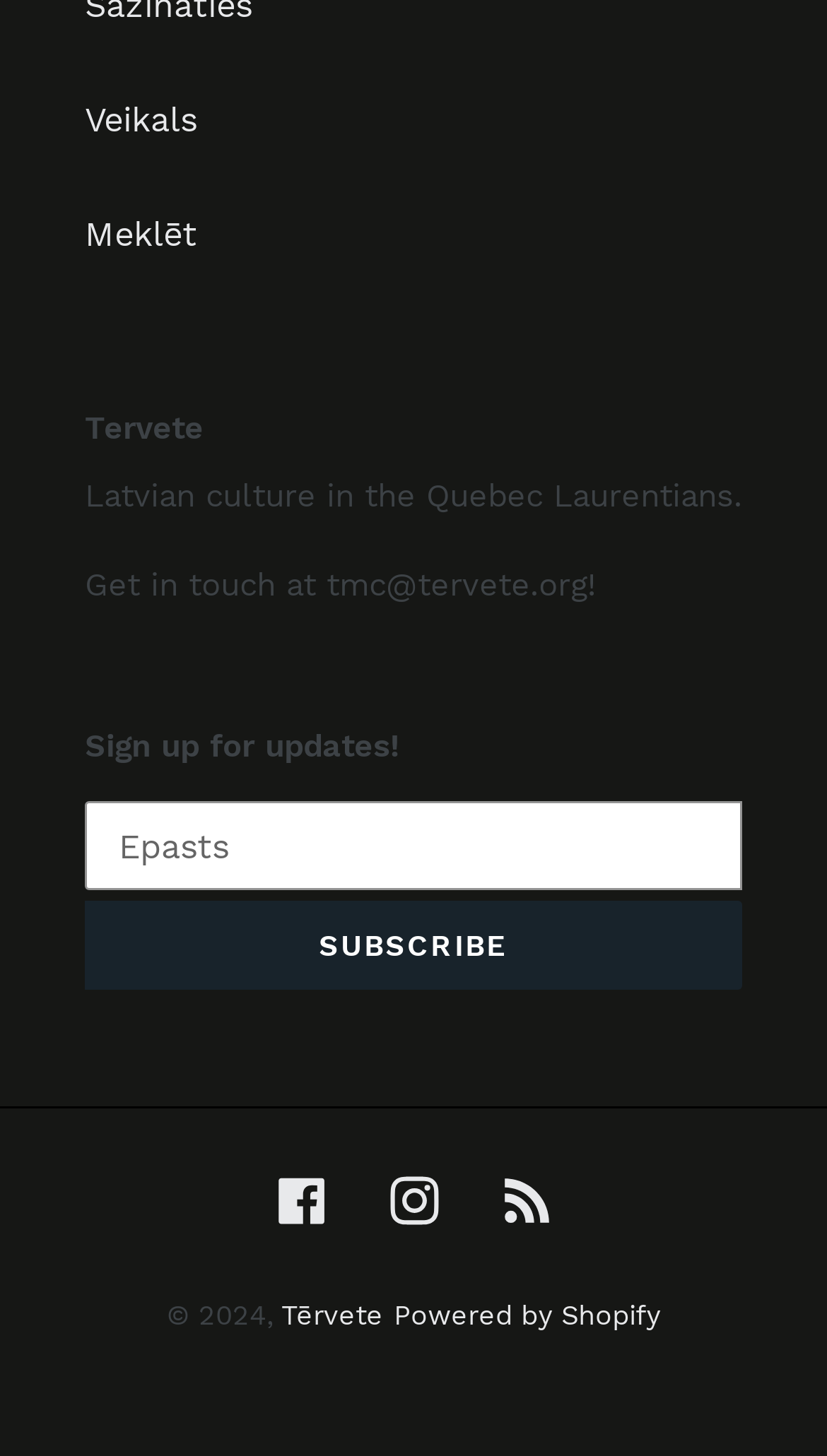How many social media links are available?
Based on the image, provide a one-word or brief-phrase response.

3